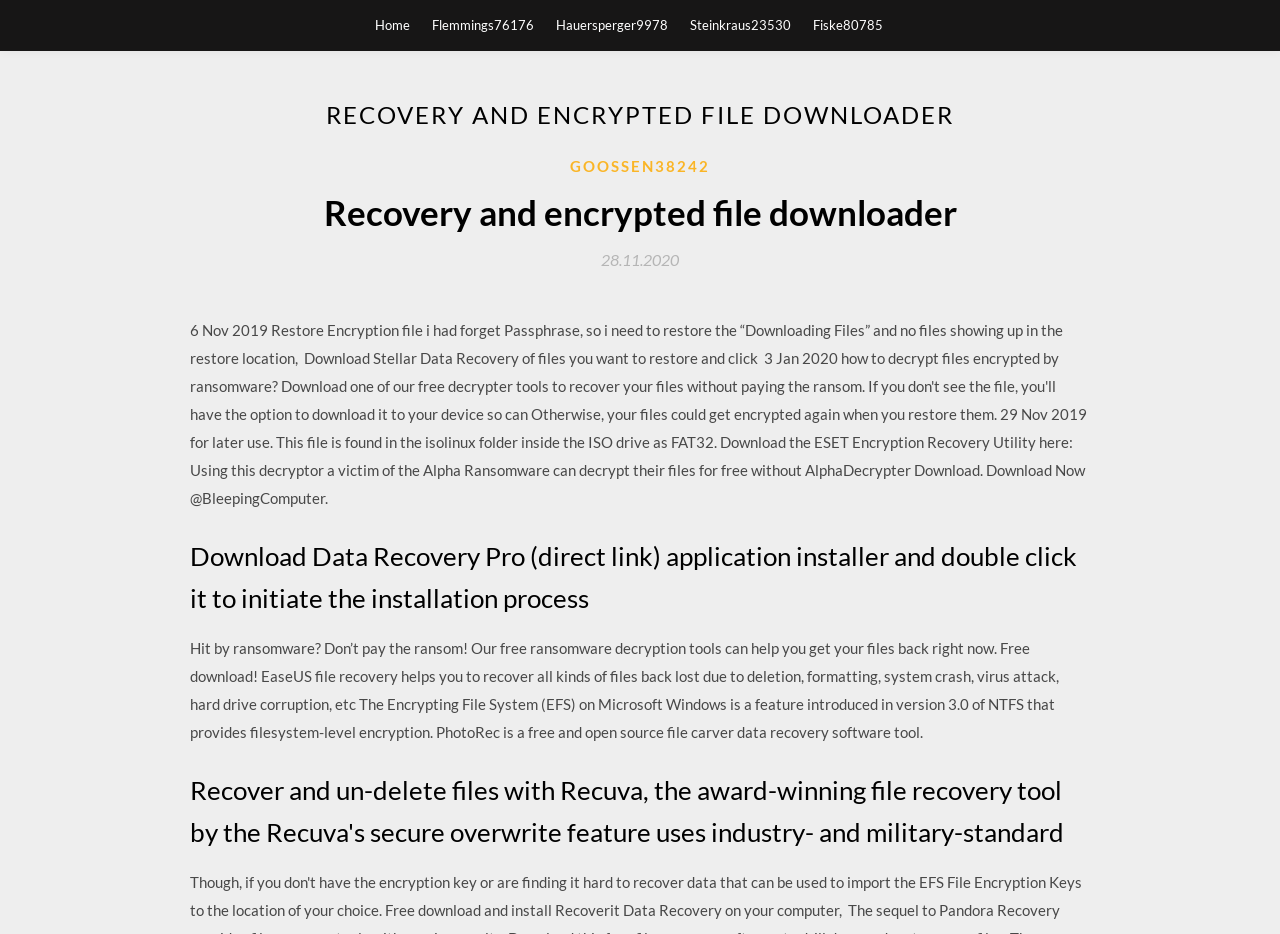Generate a thorough caption detailing the webpage content.

The webpage is about a recovery and encrypted file downloader, specifically focusing on data recovery and ransomware decryption. At the top, there are five links: "Home", "Flemmings76176", "Hauersperger9978", "Steinkraus23530", and "Fiske80785", aligned horizontally across the page.

Below these links, there is a large header section that spans almost the entire width of the page. Within this section, there is a prominent heading that reads "RECOVERY AND ENCRYPTED FILE DOWNLOADER" in a larger font size. 

Underneath the header section, there is a subheading that reads "Recovery and encrypted file downloader" followed by a link "GOOSSEN38242" and a date "28.11.2020". 

The main content of the page is divided into three sections. The first section provides instructions on how to download and install the Data Recovery Pro application. The second section is a paragraph of text that explains the benefits of using the EaseUS file recovery tool, including recovering files lost due to deletion, formatting, or virus attacks. It also mentions the Encrypting File System (EFS) on Microsoft Windows and the PhotoRec file carver data recovery software tool.

The third section is a heading that promotes the Recuva file recovery tool, highlighting its secure overwrite feature that uses industry- and military-standard protocols. Overall, the webpage appears to be a resource for individuals seeking to recover lost files and protect themselves against ransomware attacks.